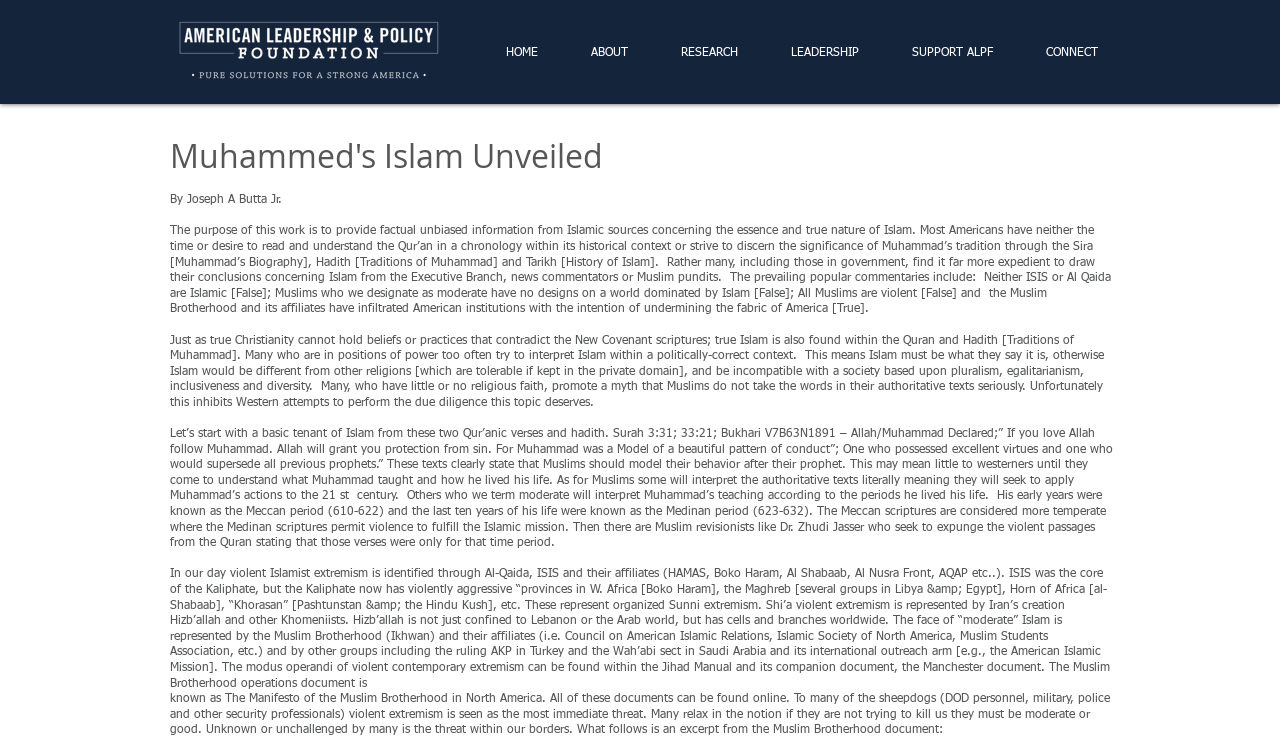Look at the image and answer the question in detail:
What is the name of the organization mentioned in the text?

The name of the organization mentioned in the text is the Muslim Brotherhood, as stated in the text 'The face of “moderate” Islam is represented by the Muslim Brotherhood (Ikhwan) and their affiliates (i.e. Council on American Islamic Relations, Islamic Society of North America, Muslim Students Association, etc.)'